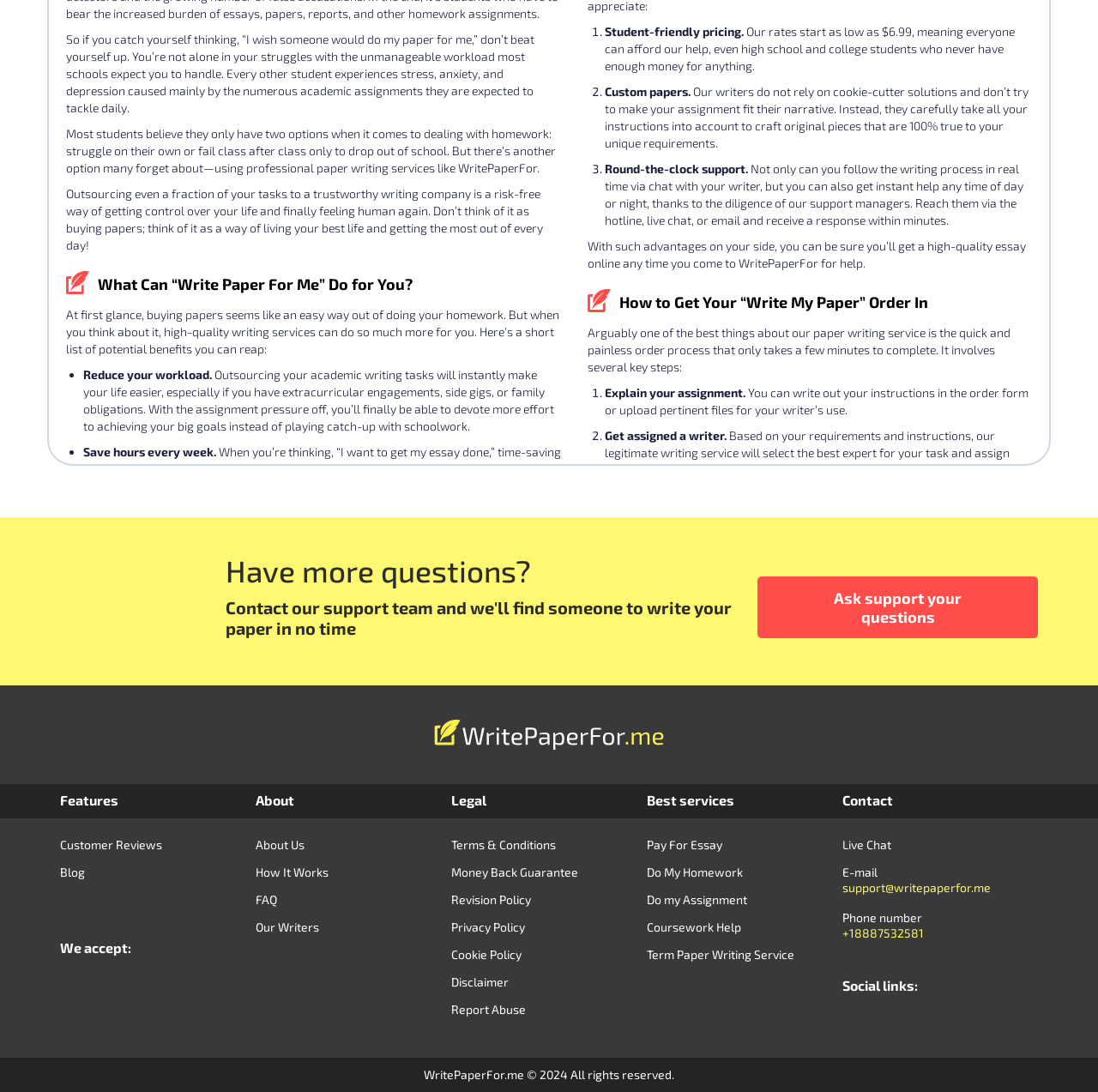Please identify the bounding box coordinates of the element's region that I should click in order to complete the following instruction: "Click on 'WritePaperFor.me'". The bounding box coordinates consist of four float numbers between 0 and 1, i.e., [left, top, right, bottom].

[0.395, 0.659, 0.605, 0.686]